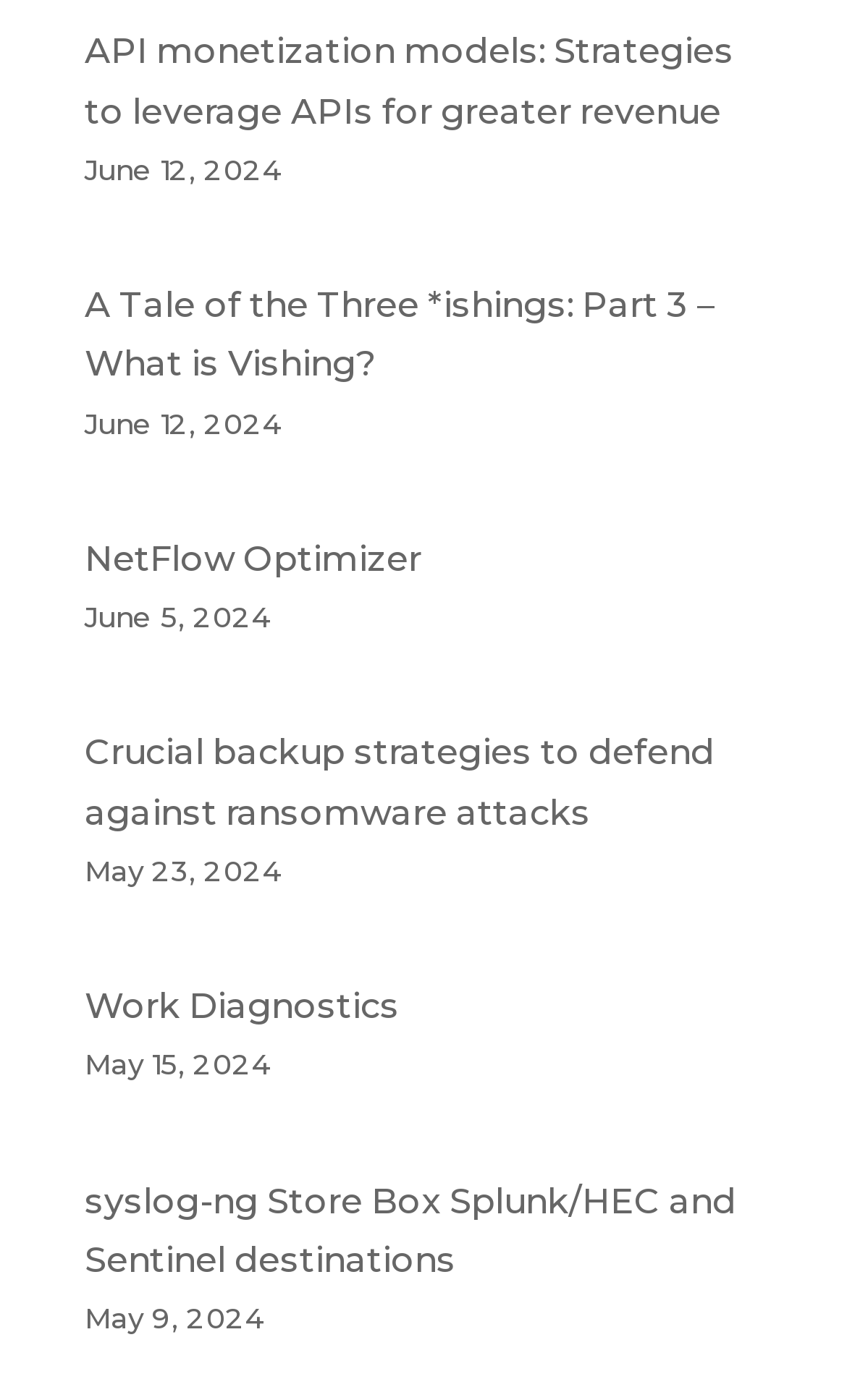Please answer the following question using a single word or phrase: 
What is the title of the article published on May 15, 2024?

Work Diagnostics